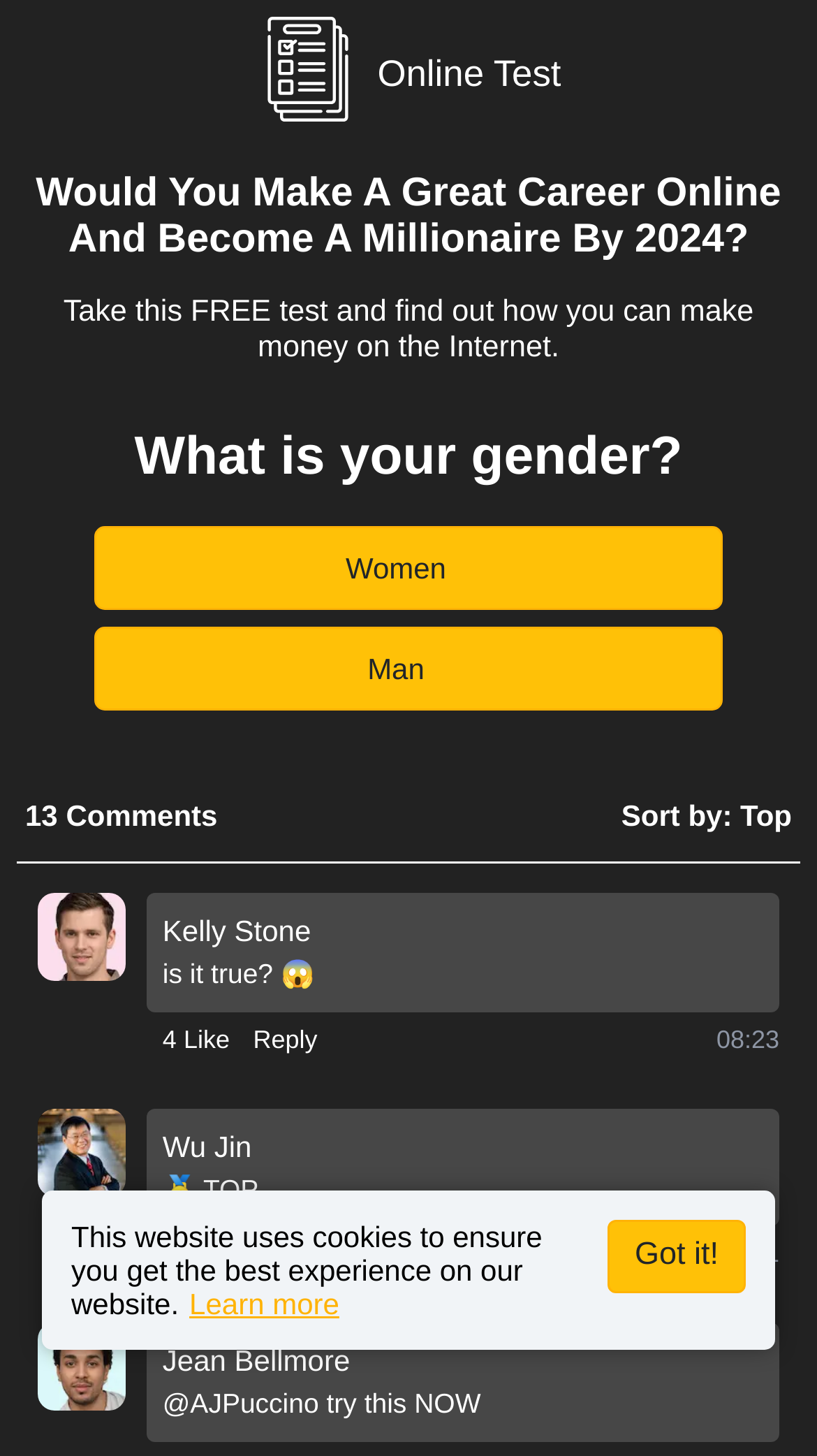Please determine the bounding box of the UI element that matches this description: Man. The coordinates should be given as (top-left x, top-left y, bottom-right x, bottom-right y), with all values between 0 and 1.

[0.115, 0.431, 0.885, 0.488]